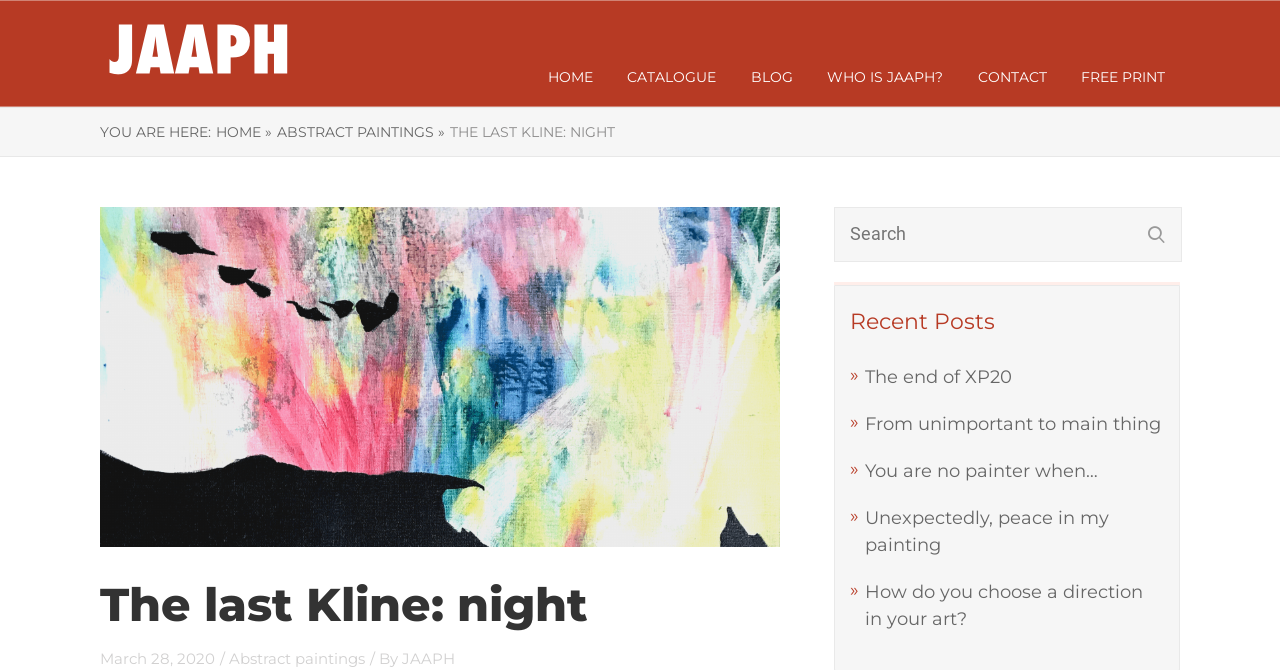Provide a short answer to the following question with just one word or phrase: What is the name of the artist?

JAAPH